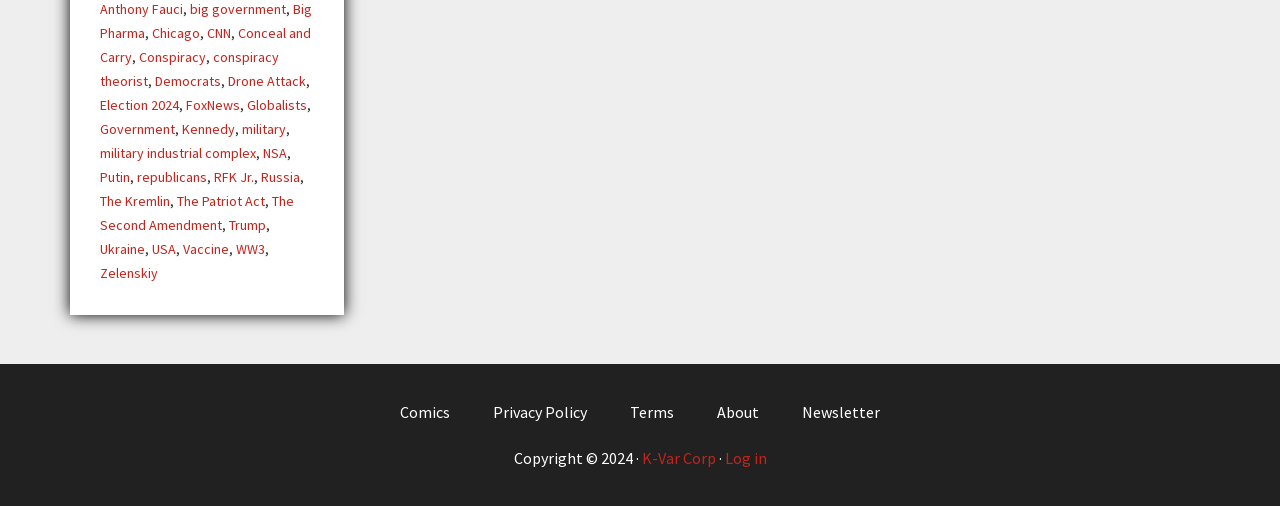What is the category of the link 'Comics'?
Use the information from the screenshot to give a comprehensive response to the question.

I found the link 'Comics' in the navigation section labeled as 'Secondary', which is located at the bottom of the page with a bounding box coordinate of [0.297, 0.798, 0.367, 0.85].